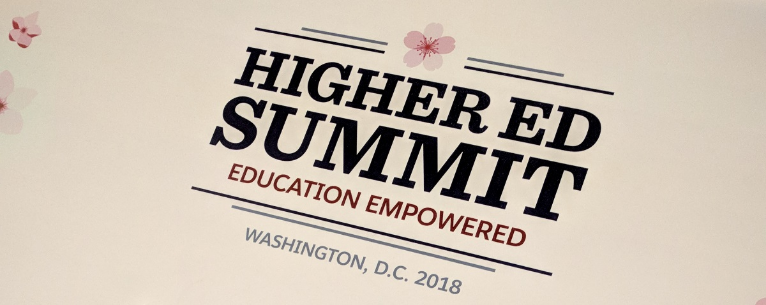What is the year of the conference?
Kindly give a detailed and elaborate answer to the question.

The year of the conference is mentioned at the bottom of the image, stating 'WASHINGTON, D.C. 2018', which provides context about the event.